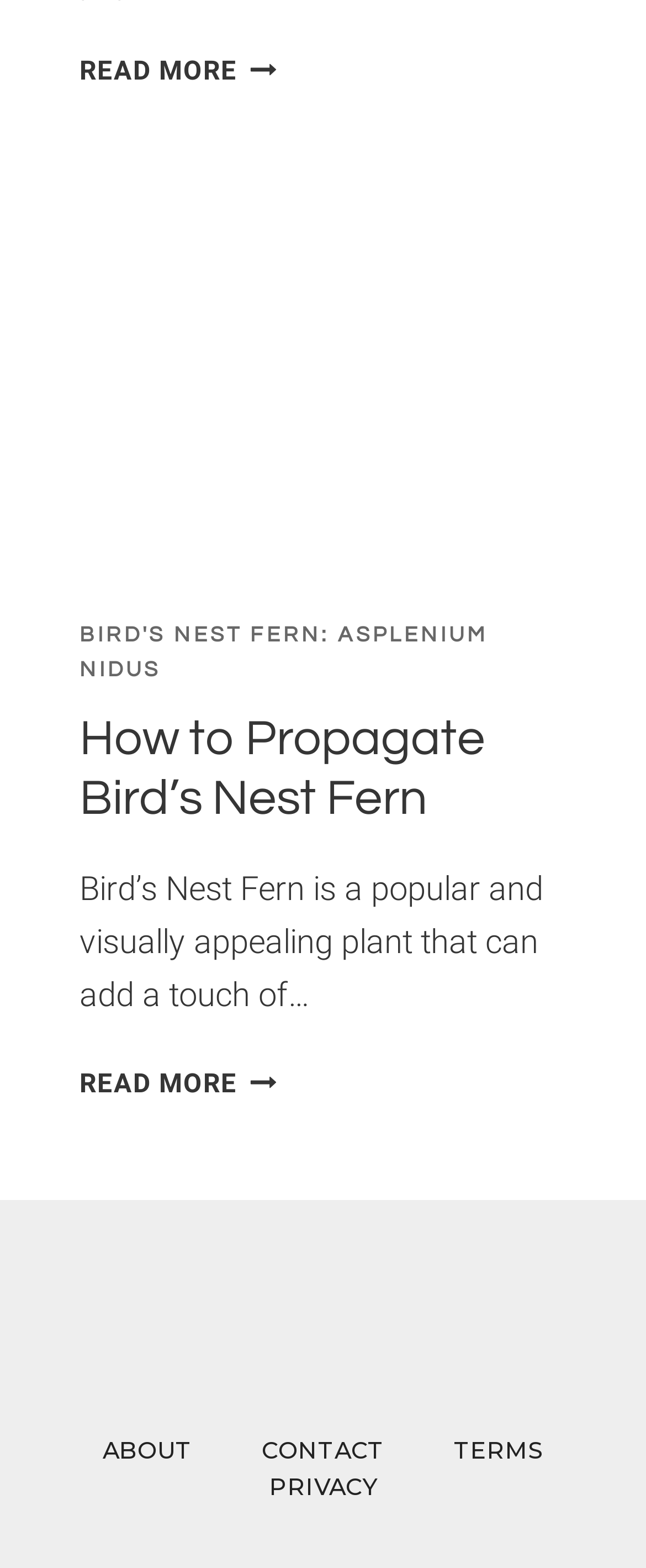Find the bounding box coordinates of the element you need to click on to perform this action: 'Visit the page about bird's nest fern'. The coordinates should be represented by four float values between 0 and 1, in the format [left, top, right, bottom].

[0.123, 0.398, 0.754, 0.434]